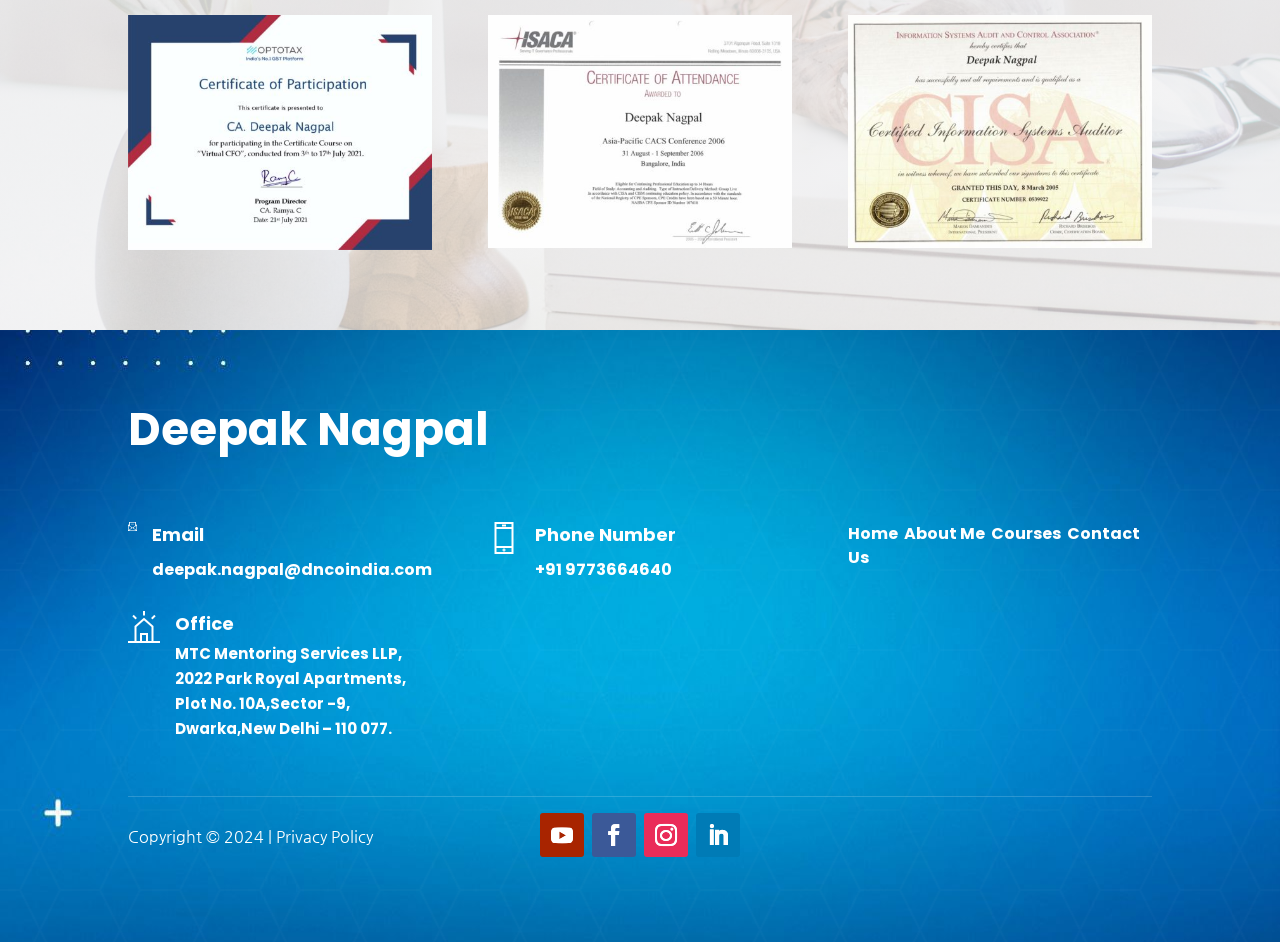Pinpoint the bounding box coordinates of the clickable element to carry out the following instruction: "Send an email."

[0.119, 0.592, 0.337, 0.616]